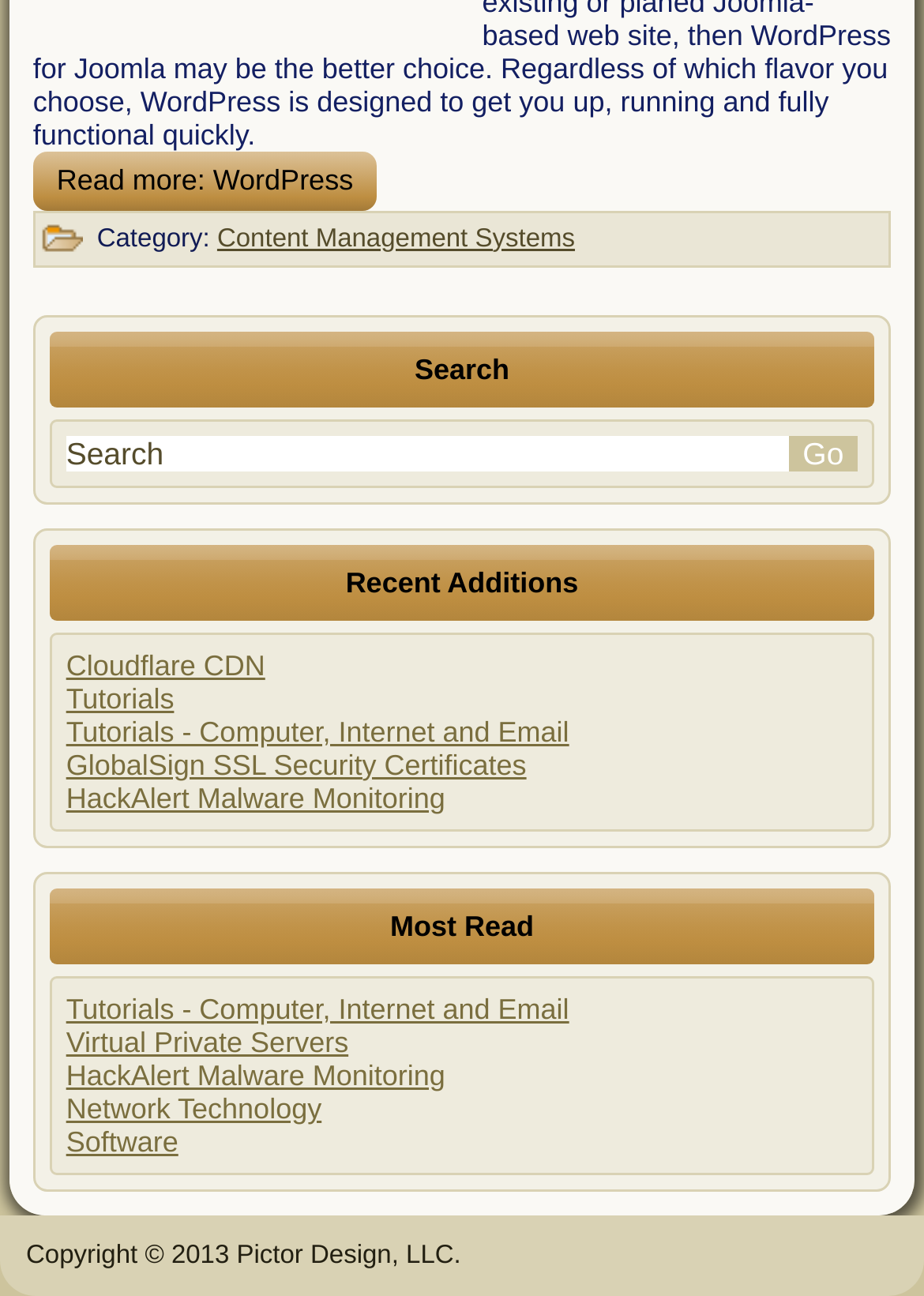Please provide a comprehensive response to the question below by analyzing the image: 
What is the purpose of the textbox?

The textbox is located next to the heading 'Search' and has a 'Go' button beside it, indicating that the purpose of the textbox is to input search queries.